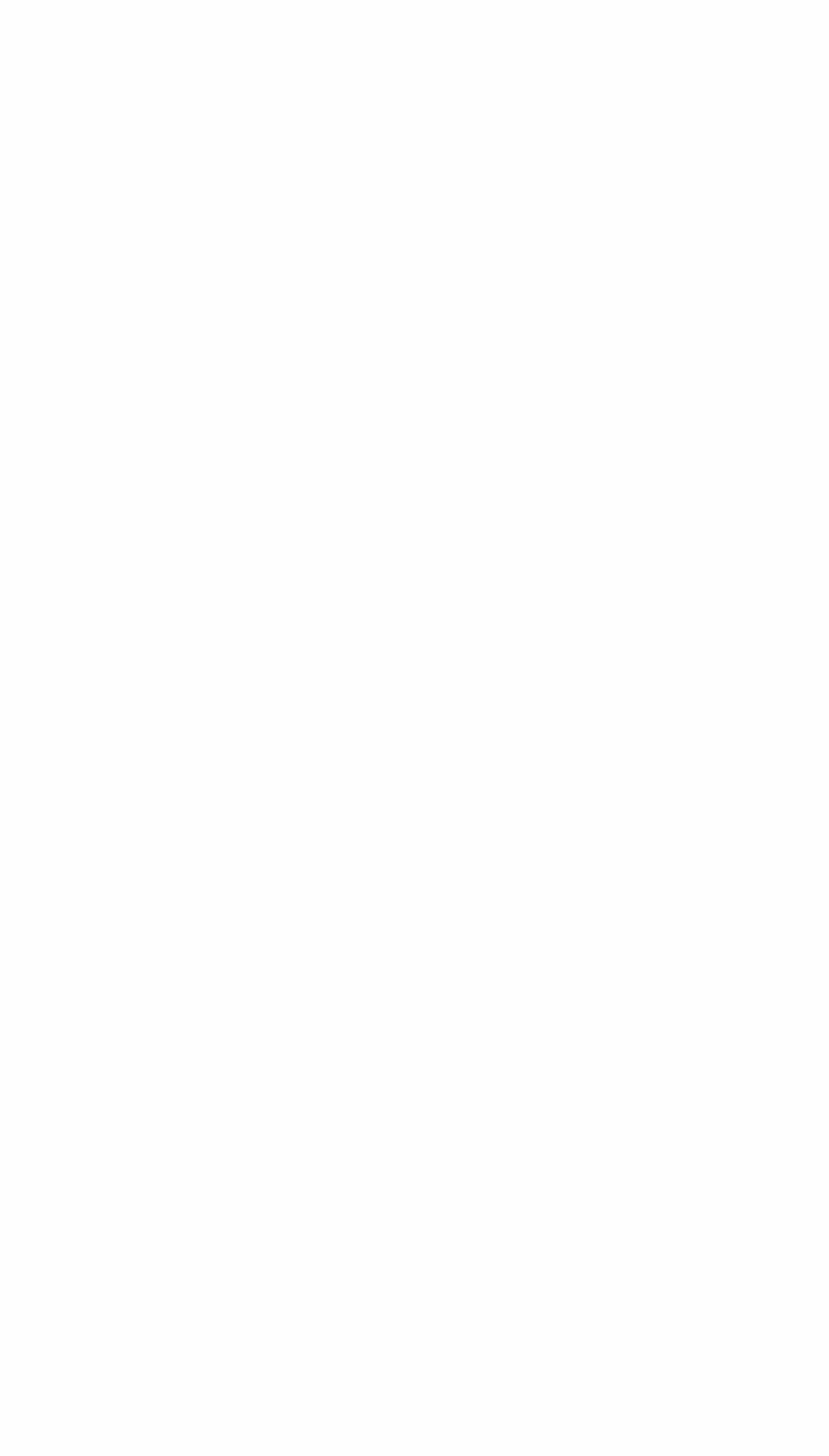Find the bounding box coordinates of the clickable element required to execute the following instruction: "add a comment". Provide the coordinates as four float numbers between 0 and 1, i.e., [left, top, right, bottom].

[0.136, 0.693, 0.864, 0.883]